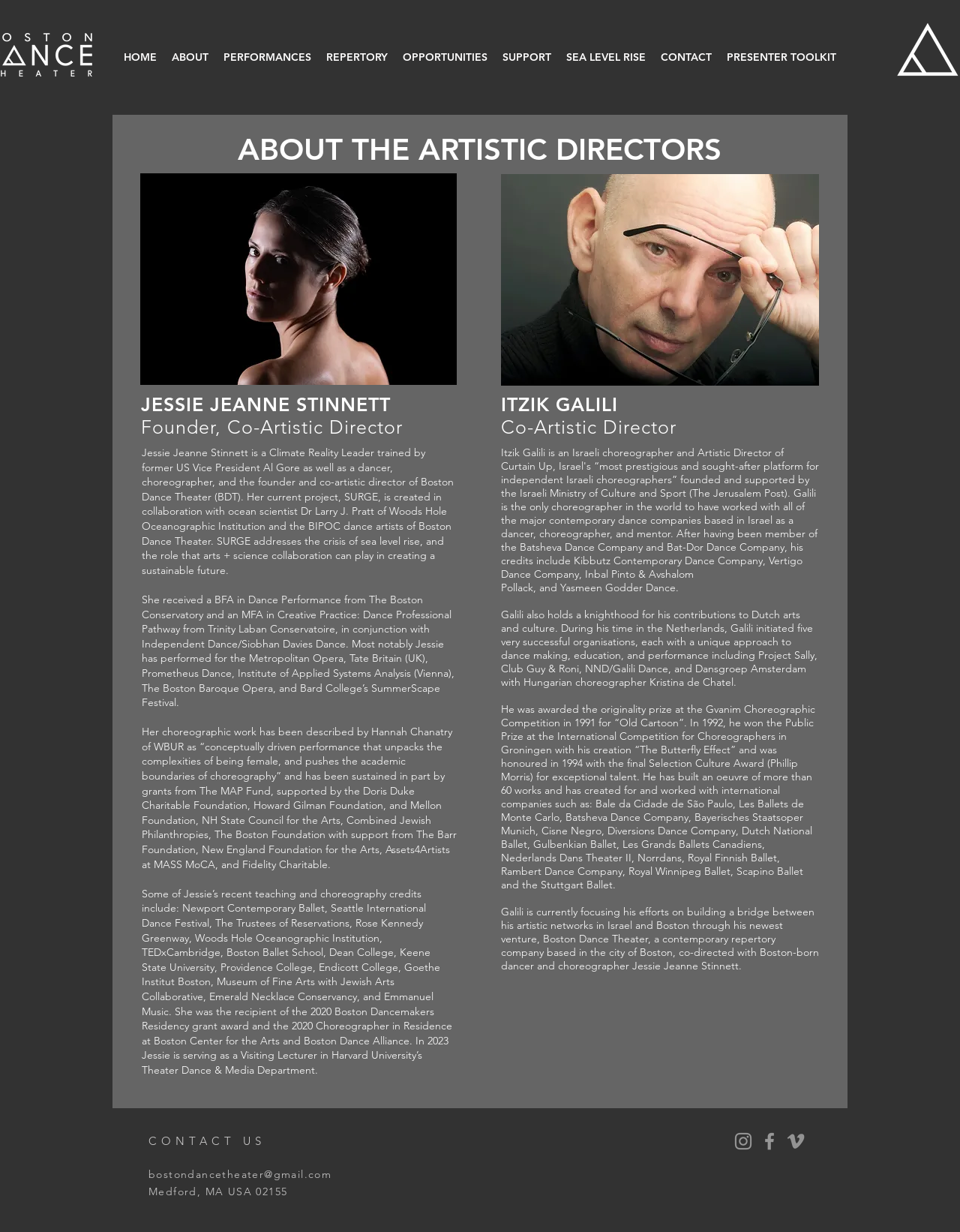Provide the bounding box coordinates of the HTML element this sentence describes: "bostondancetheater@gmail.com". The bounding box coordinates consist of four float numbers between 0 and 1, i.e., [left, top, right, bottom].

[0.155, 0.947, 0.345, 0.958]